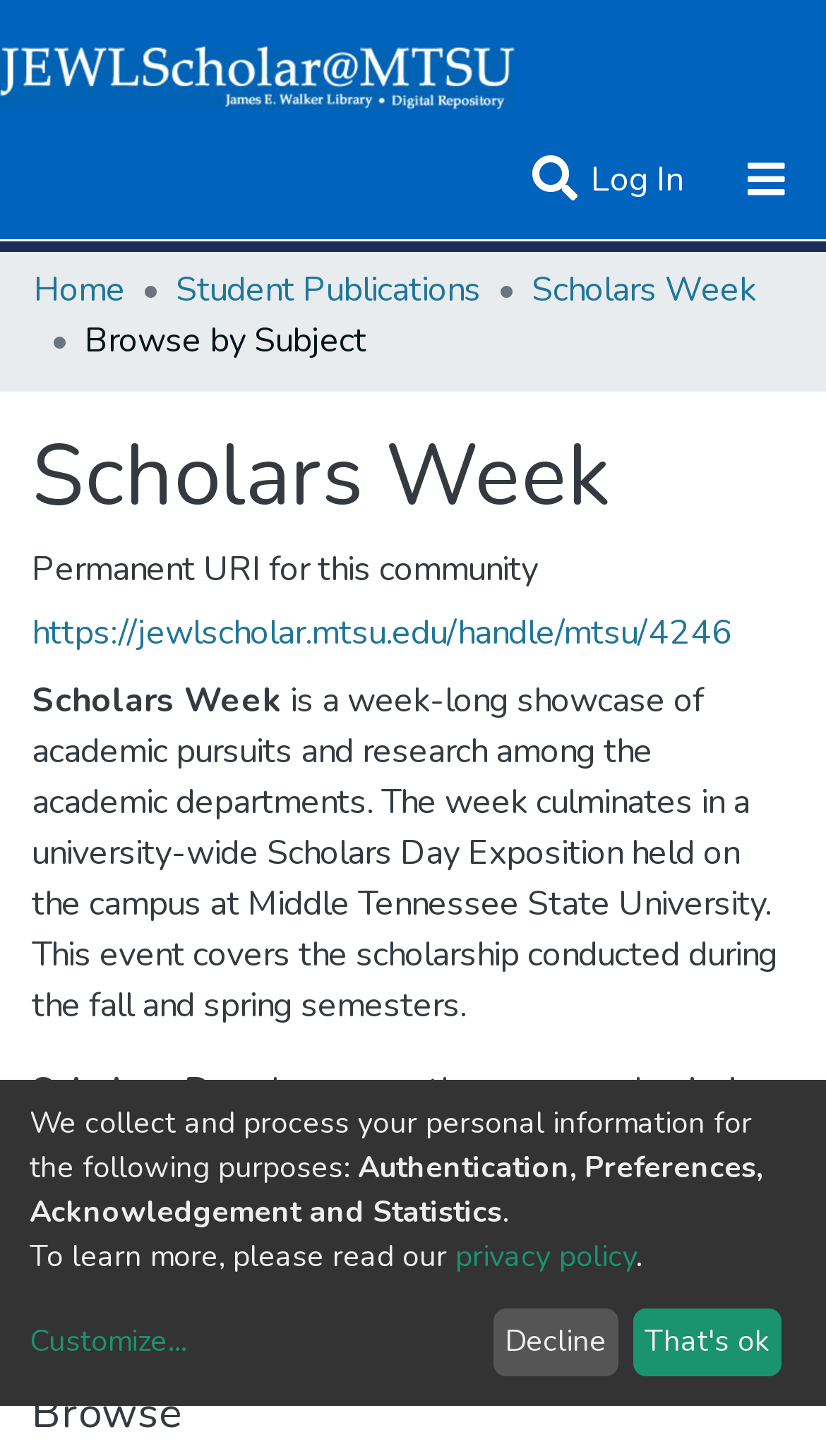Predict the bounding box for the UI component with the following description: "Collections".

[0.041, 0.166, 0.959, 0.224]